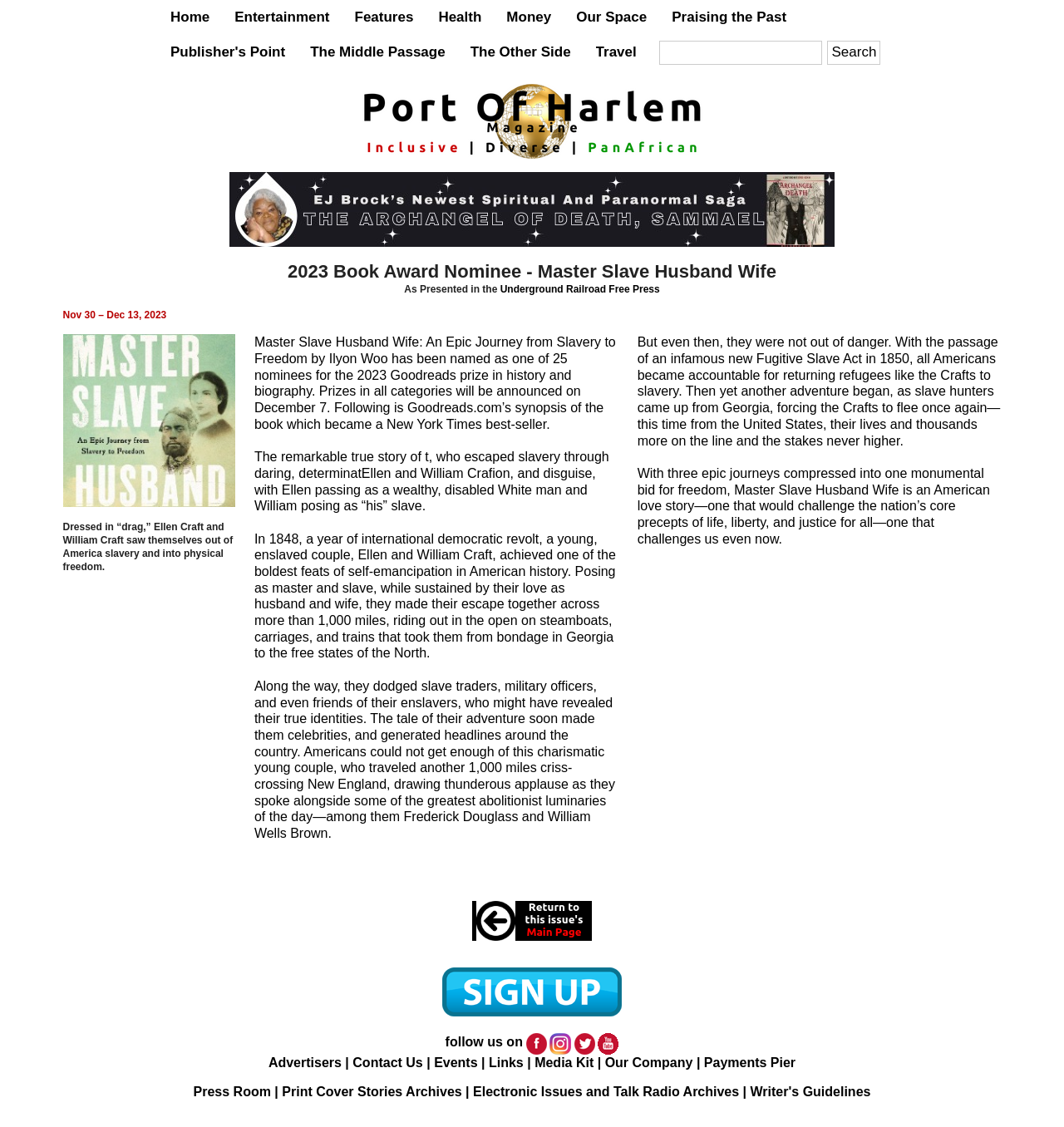Using the details from the image, please elaborate on the following question: What is the date range mentioned in the text?

I found the answer by reading the text on the webpage, specifically the sentence 'Nov 30 – Dec 13, 2023' which is a standalone sentence on the webpage.